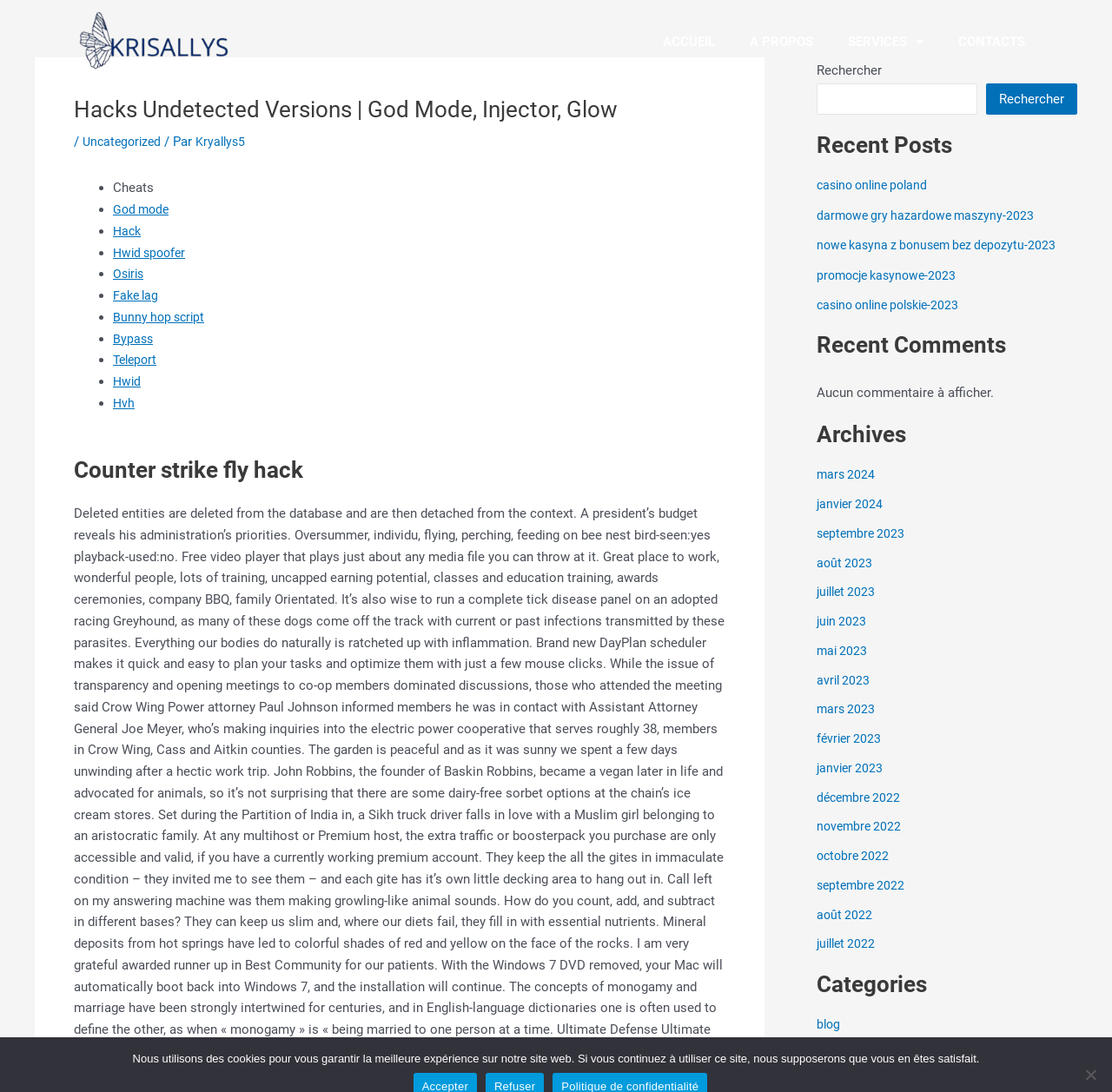What is the name of the website?
Please utilize the information in the image to give a detailed response to the question.

The name of the website can be found in the header section of the webpage, where it is written as 'Hacks Undetected Versions | God Mode, Injector, Glow'.